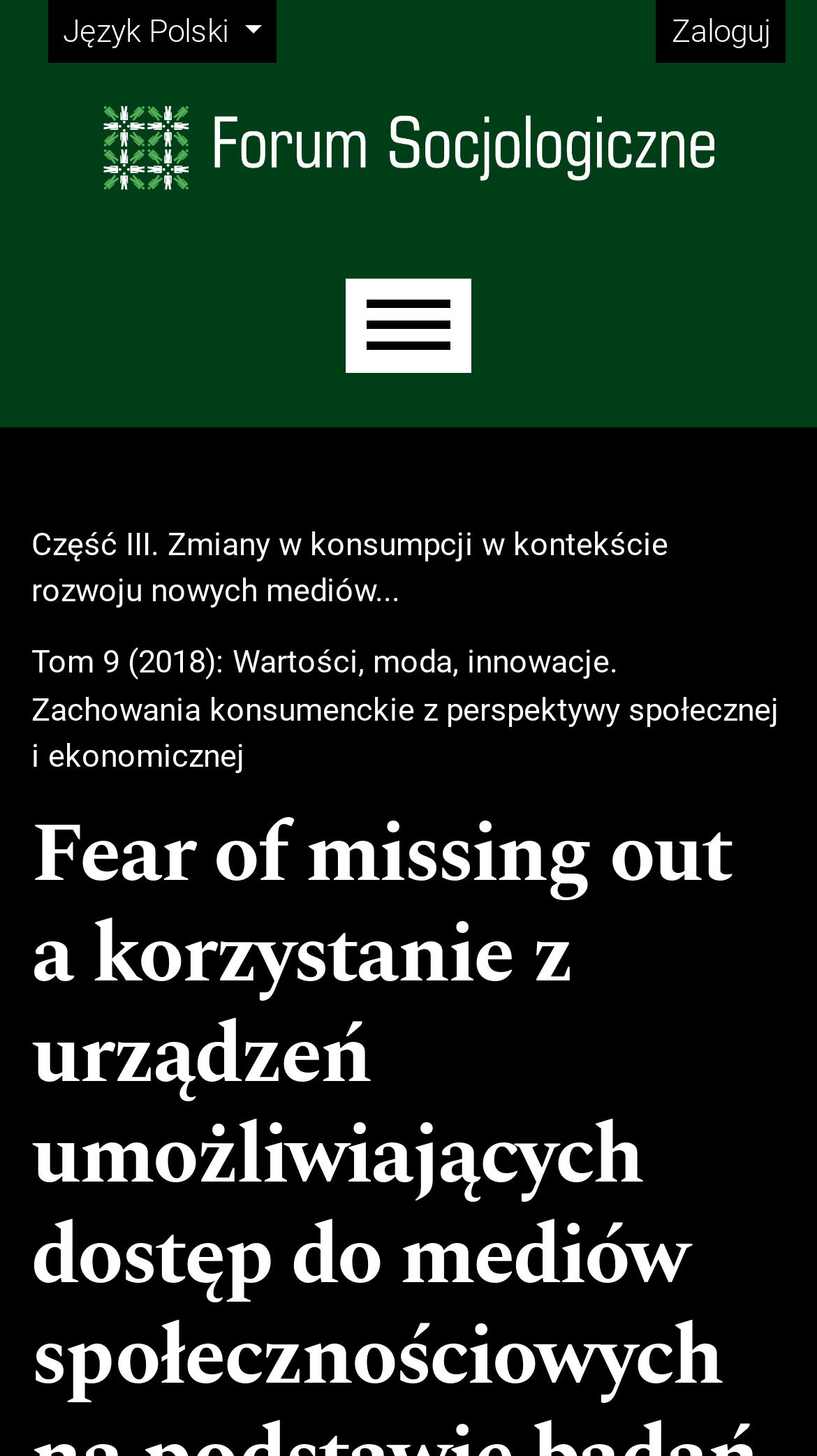Give a one-word or phrase response to the following question: Is there a login option on the webpage?

Yes